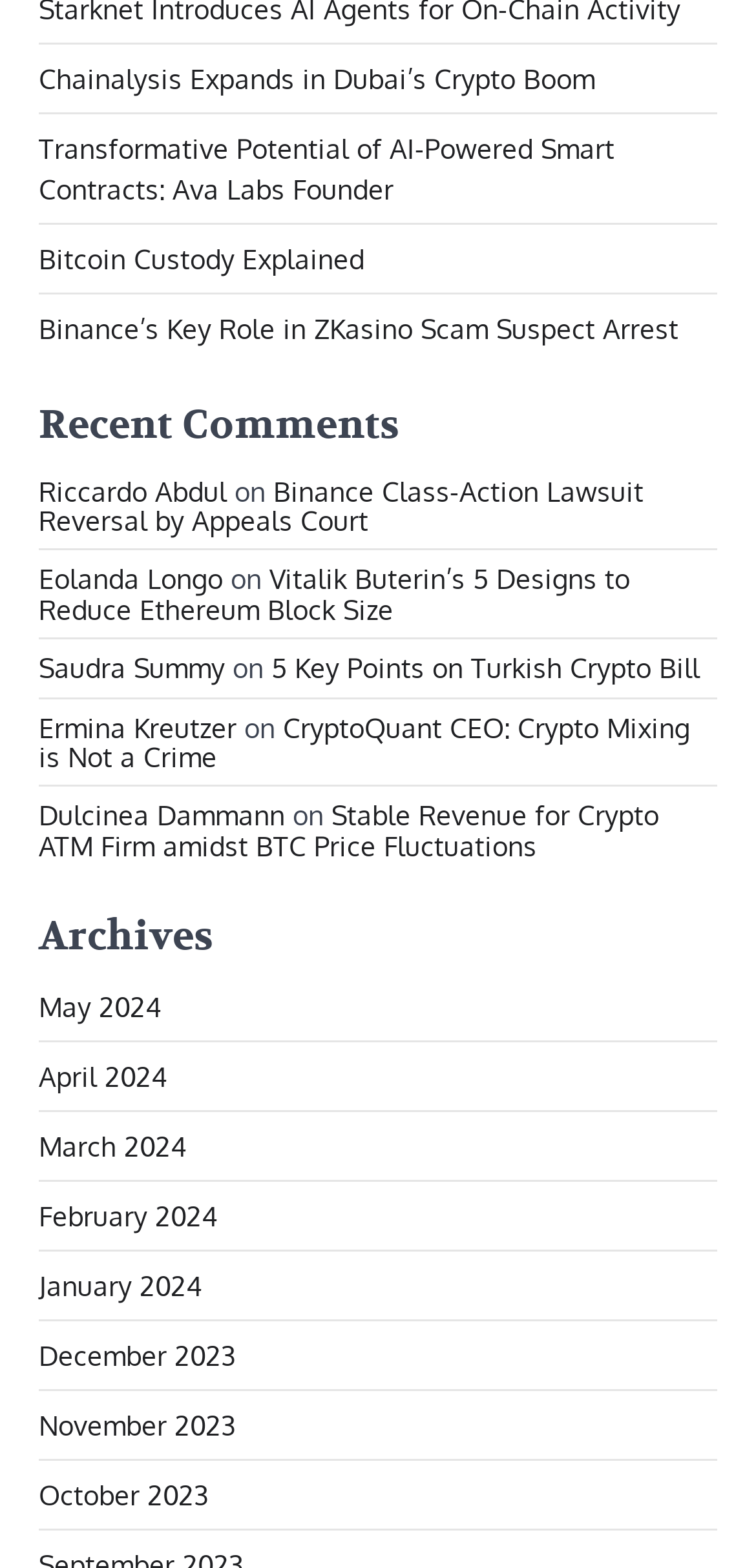Show the bounding box coordinates of the region that should be clicked to follow the instruction: "Read Chainalysis Expands in Dubai’s Crypto Boom article."

[0.051, 0.04, 0.787, 0.061]